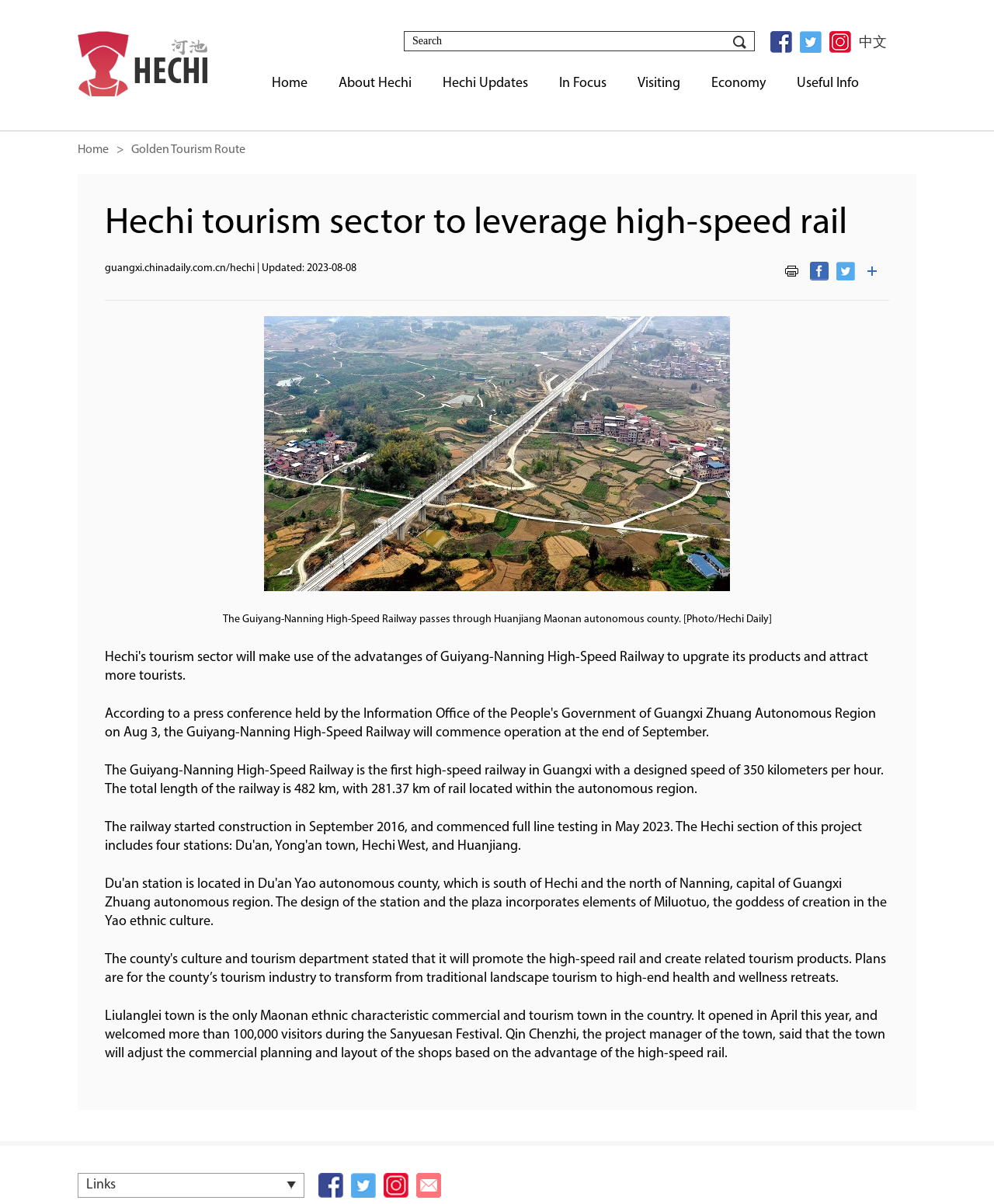Consider the image and give a detailed and elaborate answer to the question: 
What is the name of the county that the Guiyang-Nanning High-Speed Railway passes through?

I found this information in the caption of the image, which states that the Guiyang-Nanning High-Speed Railway passes through Huanjiang Maonan autonomous county.